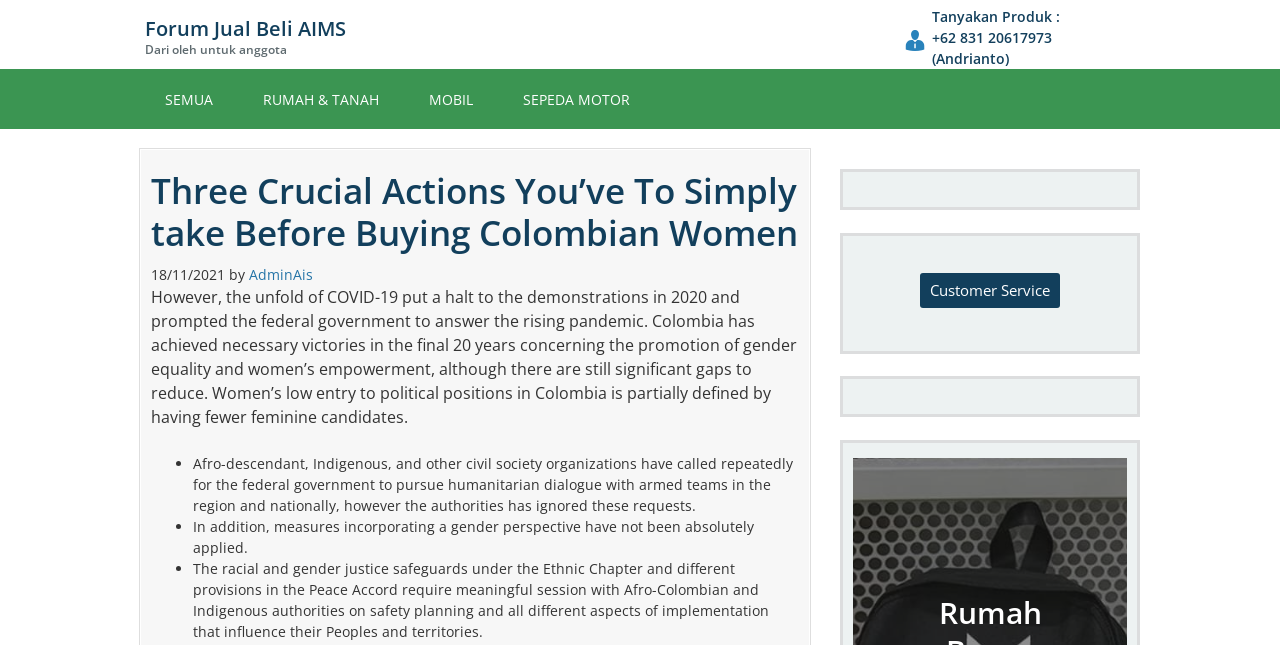How many list markers are there in the article?
Please answer the question with a single word or phrase, referencing the image.

3